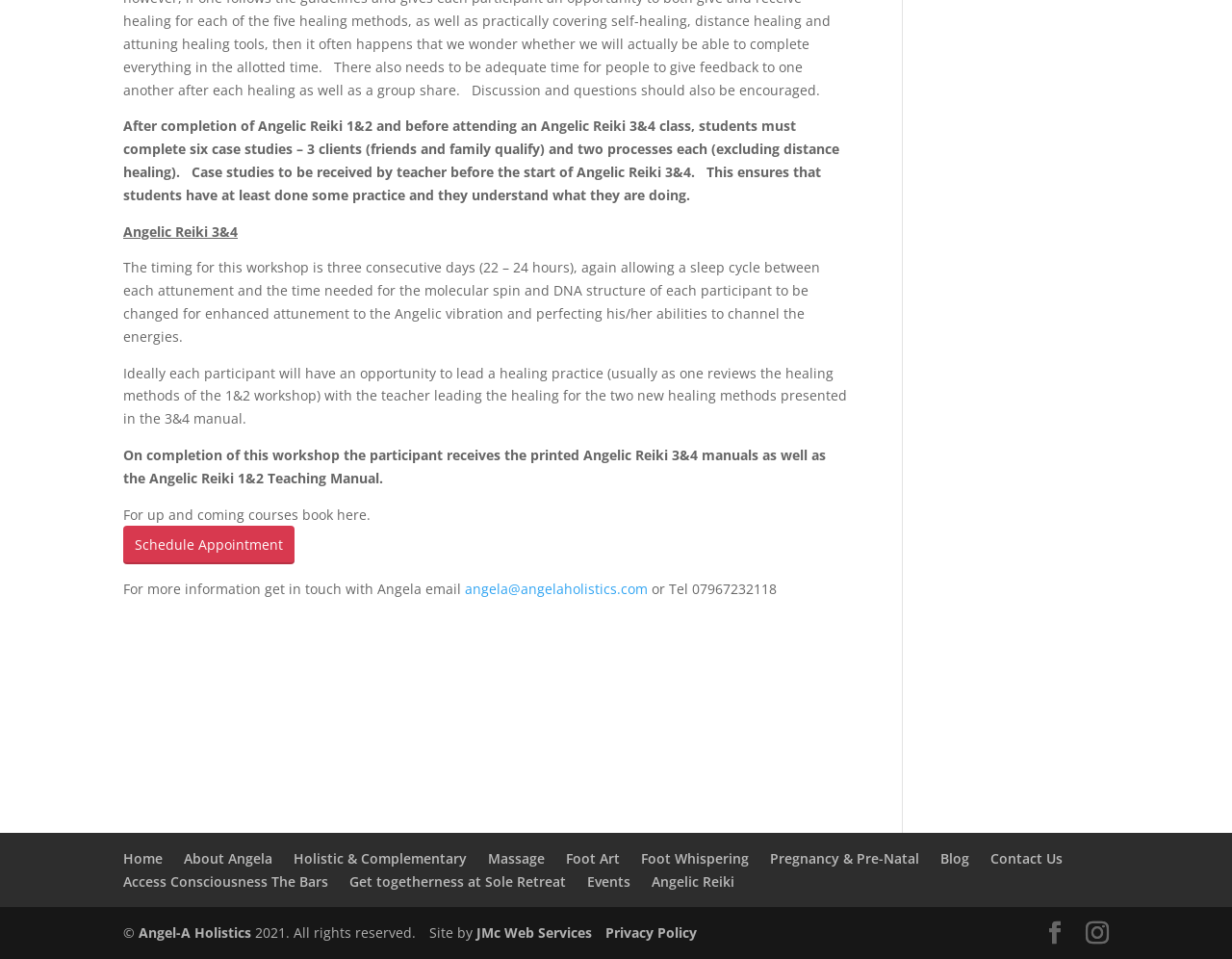Please provide a brief answer to the following inquiry using a single word or phrase:
What is provided to participants on completion of the workshop?

Angelic Reiki 3&4 manuals